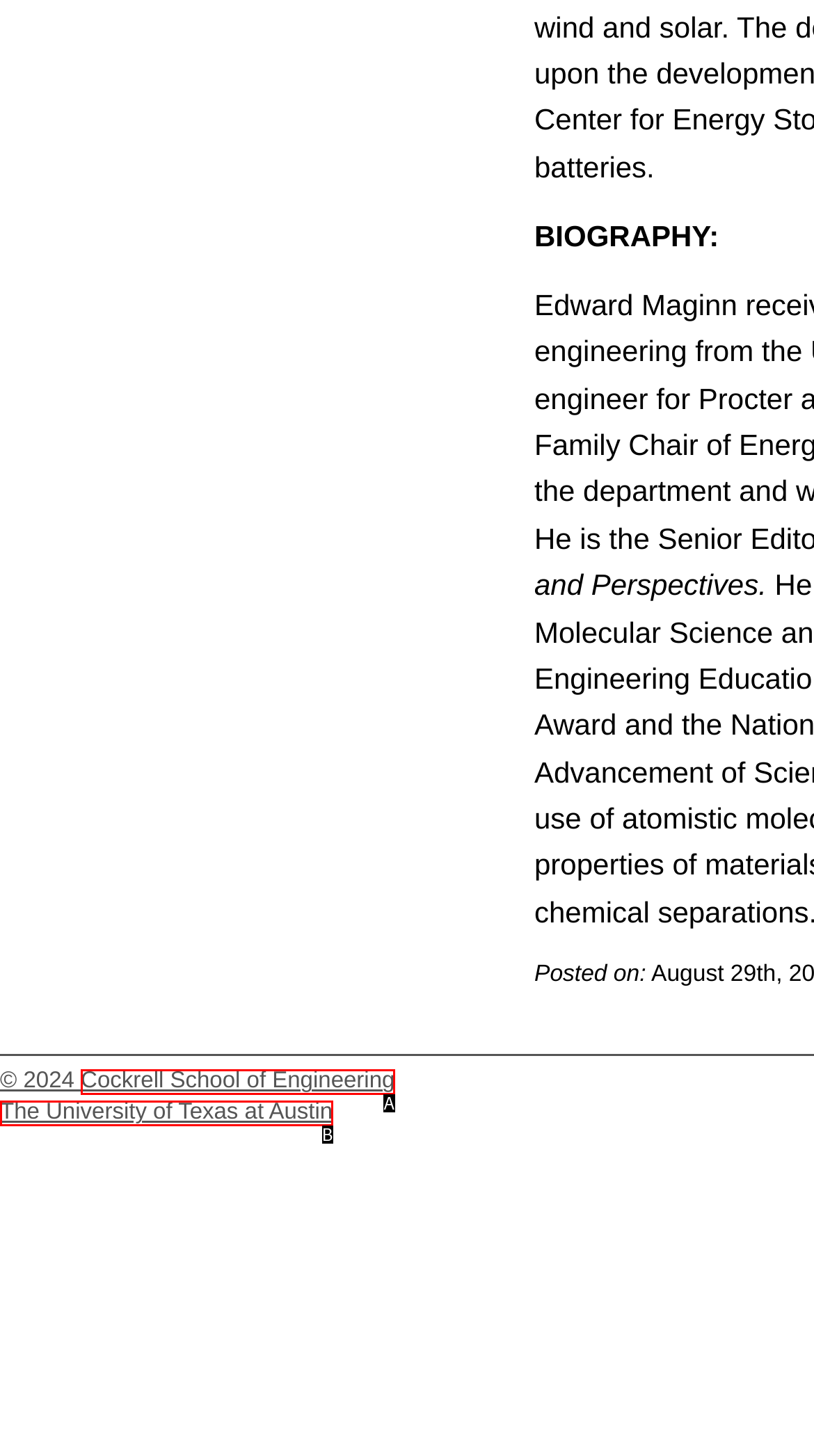Determine which HTML element fits the description: Cockrell School of Engineering. Answer with the letter corresponding to the correct choice.

A